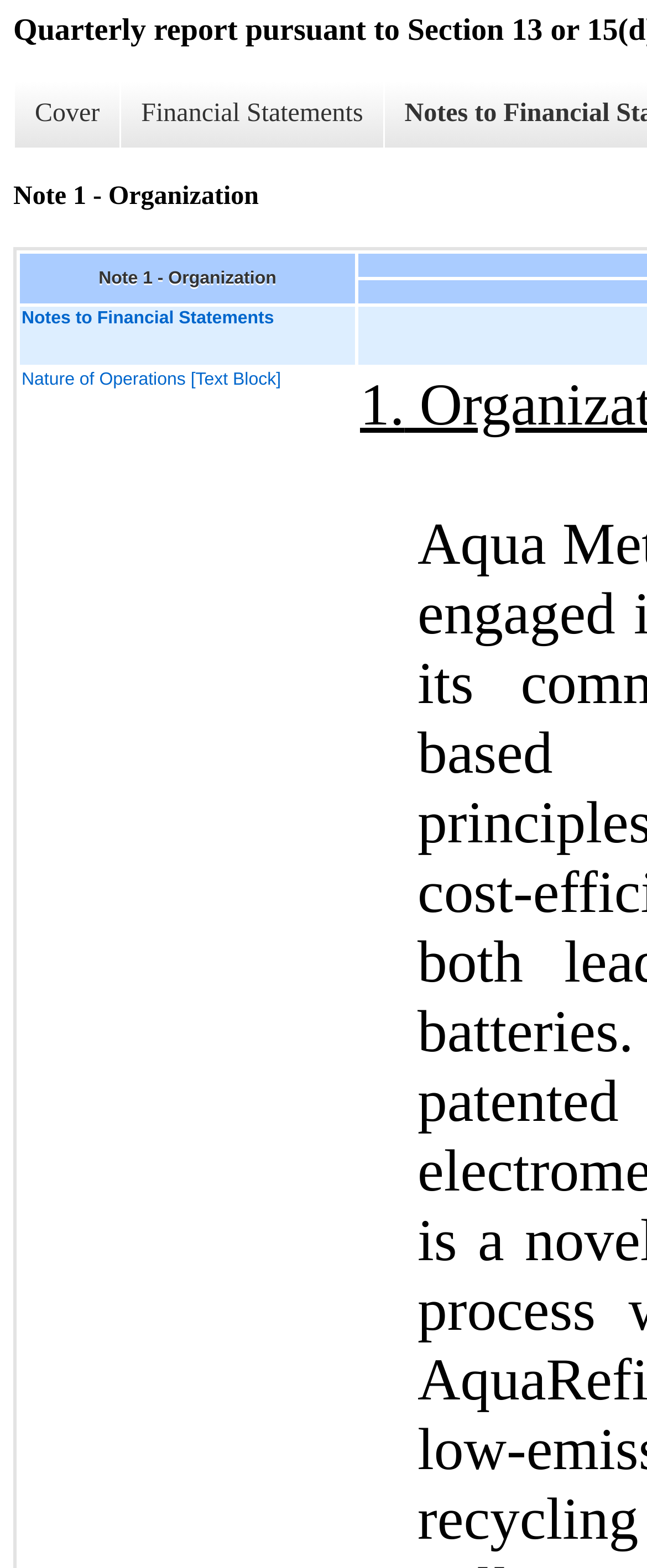Identify the bounding box of the UI component described as: "Archive".

None